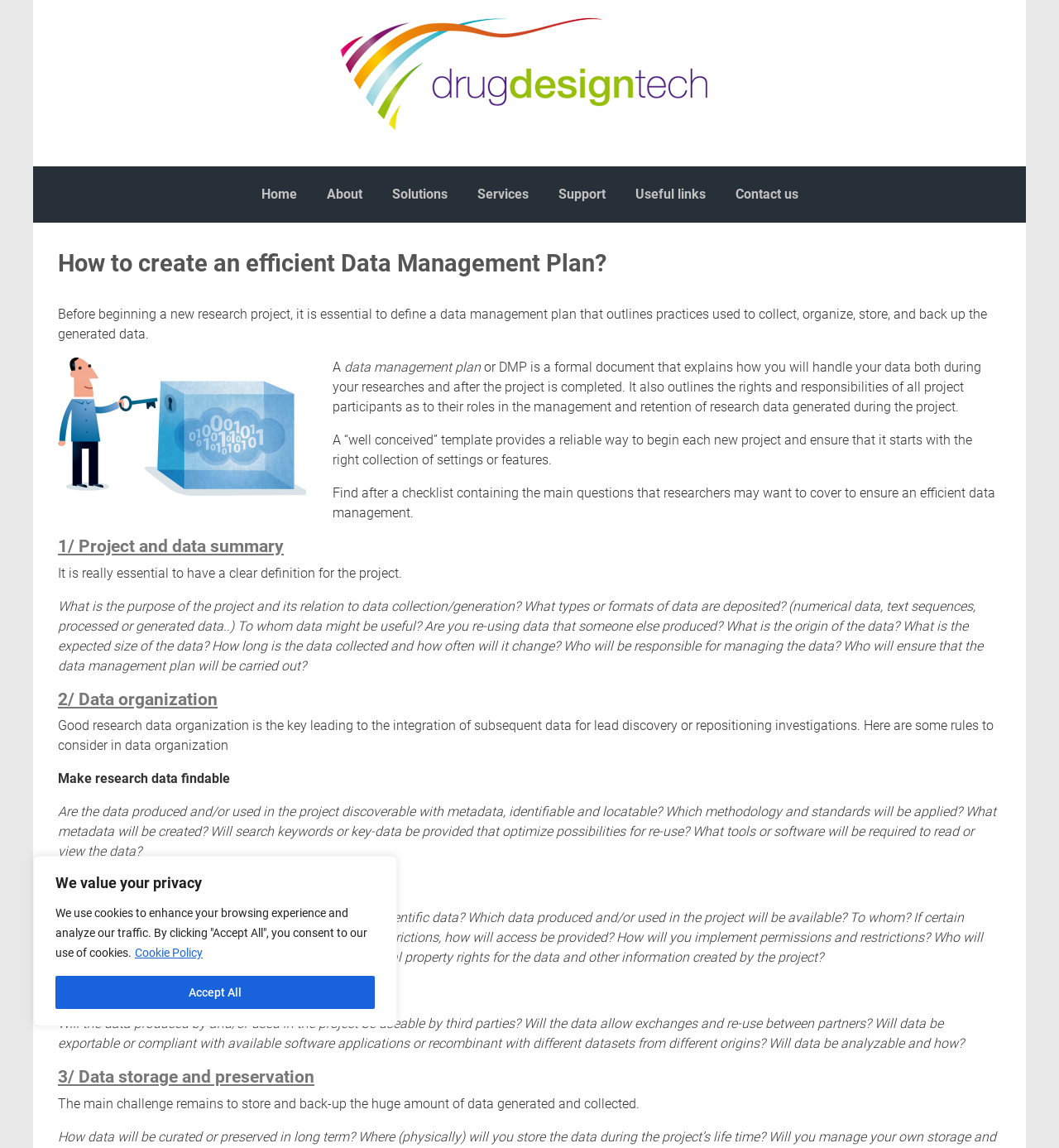Identify the bounding box coordinates for the element you need to click to achieve the following task: "Click the 'Solutions' link". Provide the bounding box coordinates as four float numbers between 0 and 1, in the form [left, top, right, bottom].

[0.364, 0.149, 0.429, 0.19]